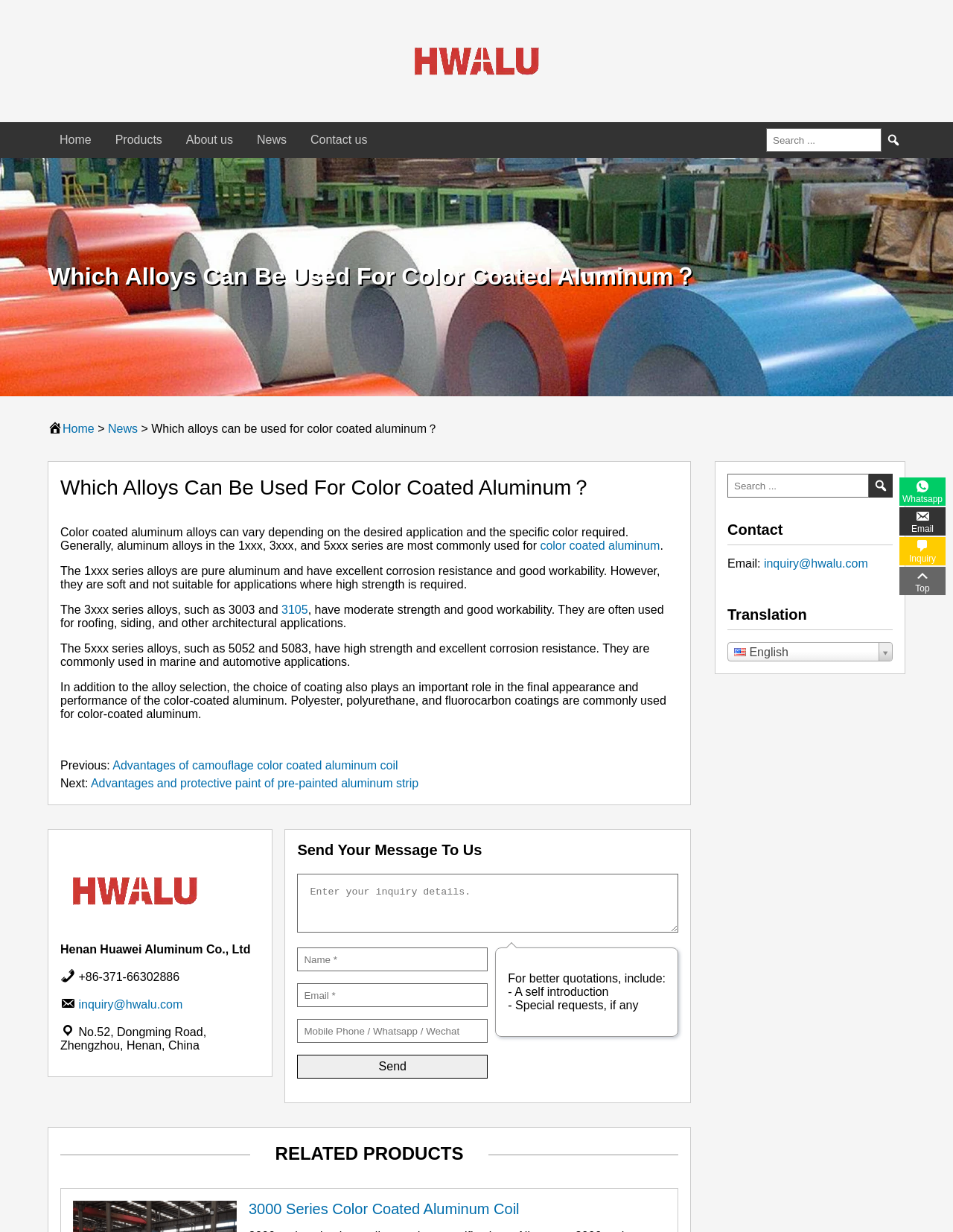Kindly determine the bounding box coordinates for the area that needs to be clicked to execute this instruction: "Go to Home page".

[0.05, 0.099, 0.108, 0.128]